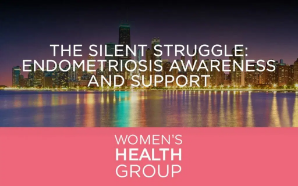Respond with a single word or phrase for the following question: 
What does the city skyline symbolize?

Hope and resilience